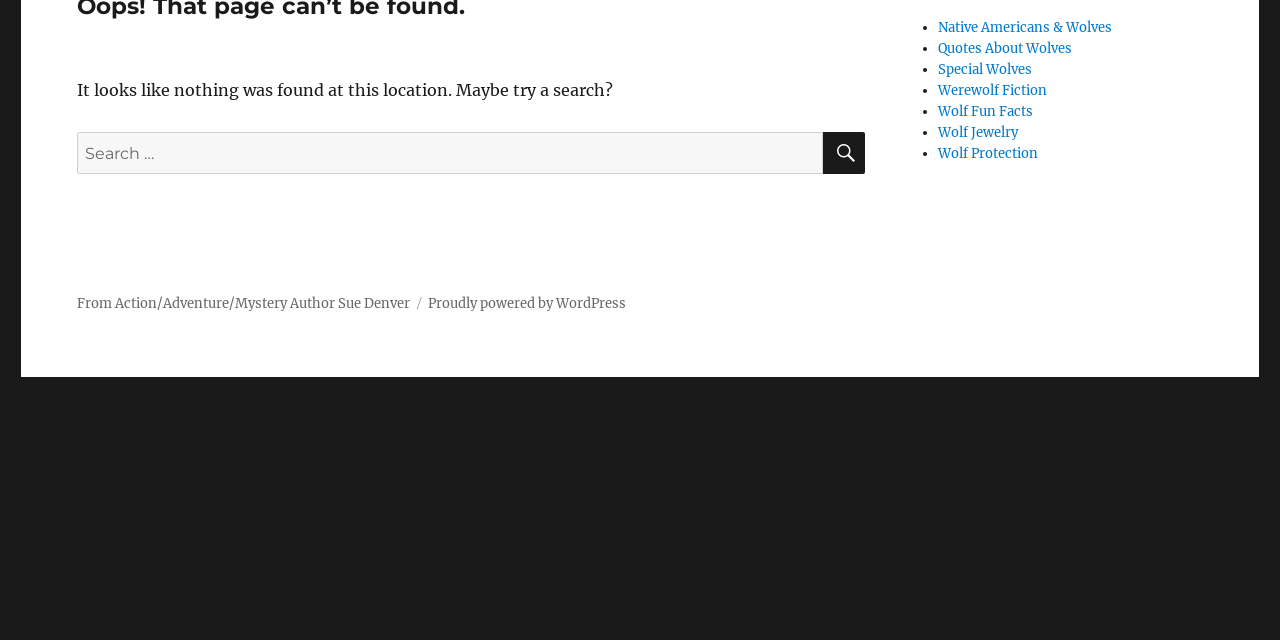Identify the bounding box for the UI element specified in this description: "Proudly powered by WordPress". The coordinates must be four float numbers between 0 and 1, formatted as [left, top, right, bottom].

[0.335, 0.461, 0.489, 0.488]